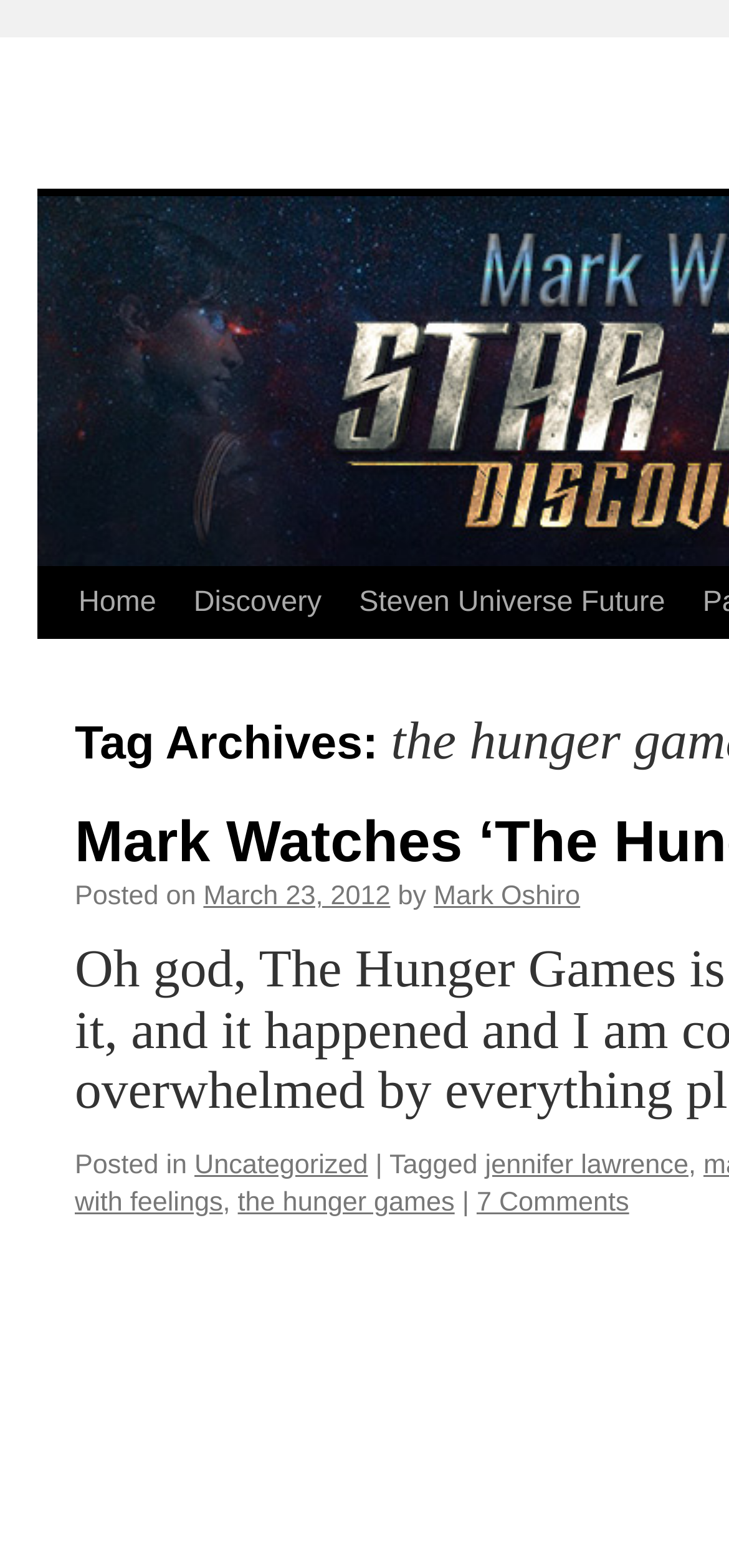Determine the bounding box coordinates of the clickable element to complete this instruction: "Visit the page about Jennifer Lawrence". Provide the coordinates in the format of four float numbers between 0 and 1, [left, top, right, bottom].

[0.665, 0.734, 0.944, 0.753]